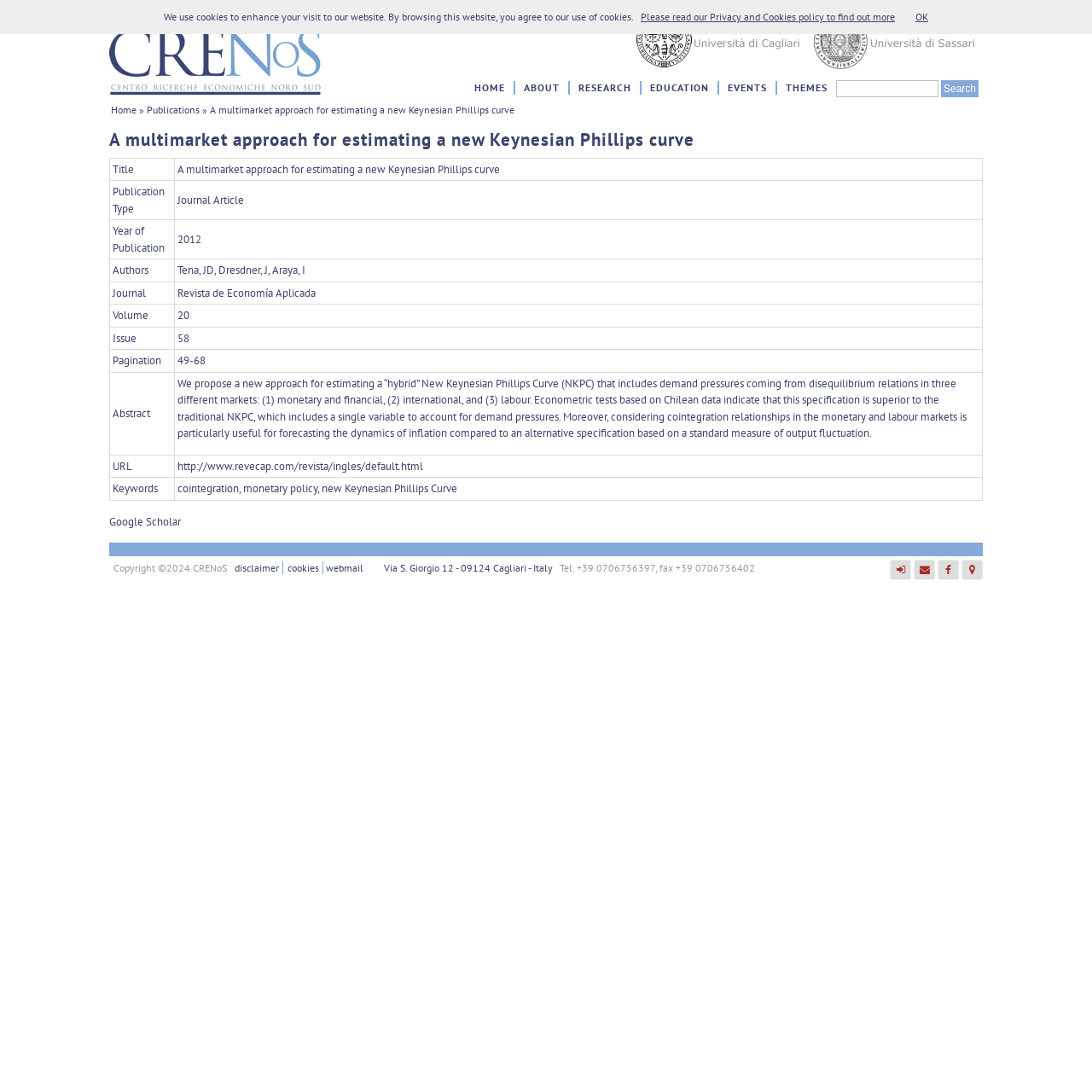Could you please study the image and provide a detailed answer to the question:
What is the year of publication?

I found the answer by looking at the main content section of the webpage, where there is a table with publication details. The year of publication is mentioned in the third row of the table.